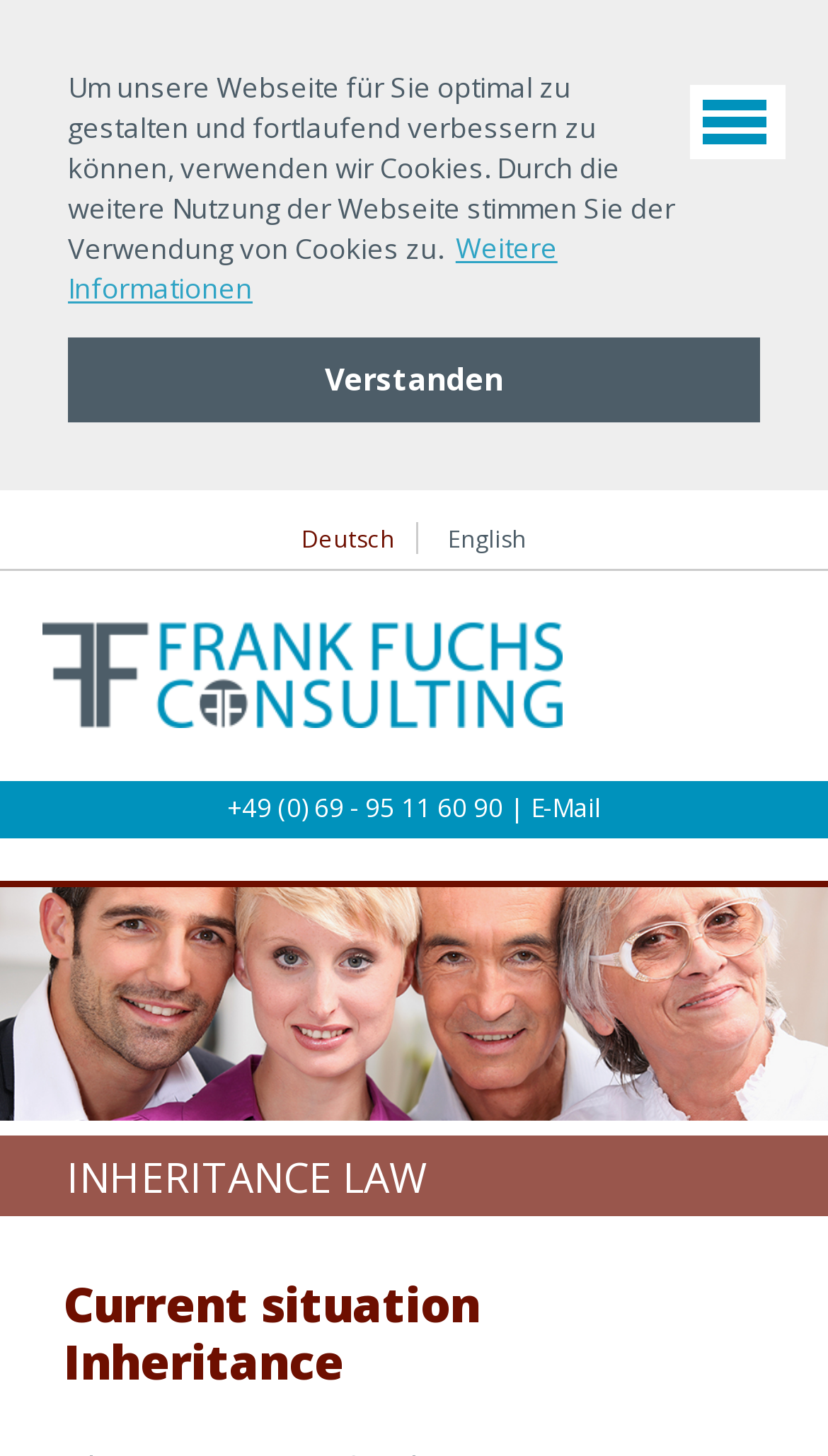Find the bounding box of the UI element described as follows: "Zero Rights Reserved".

None